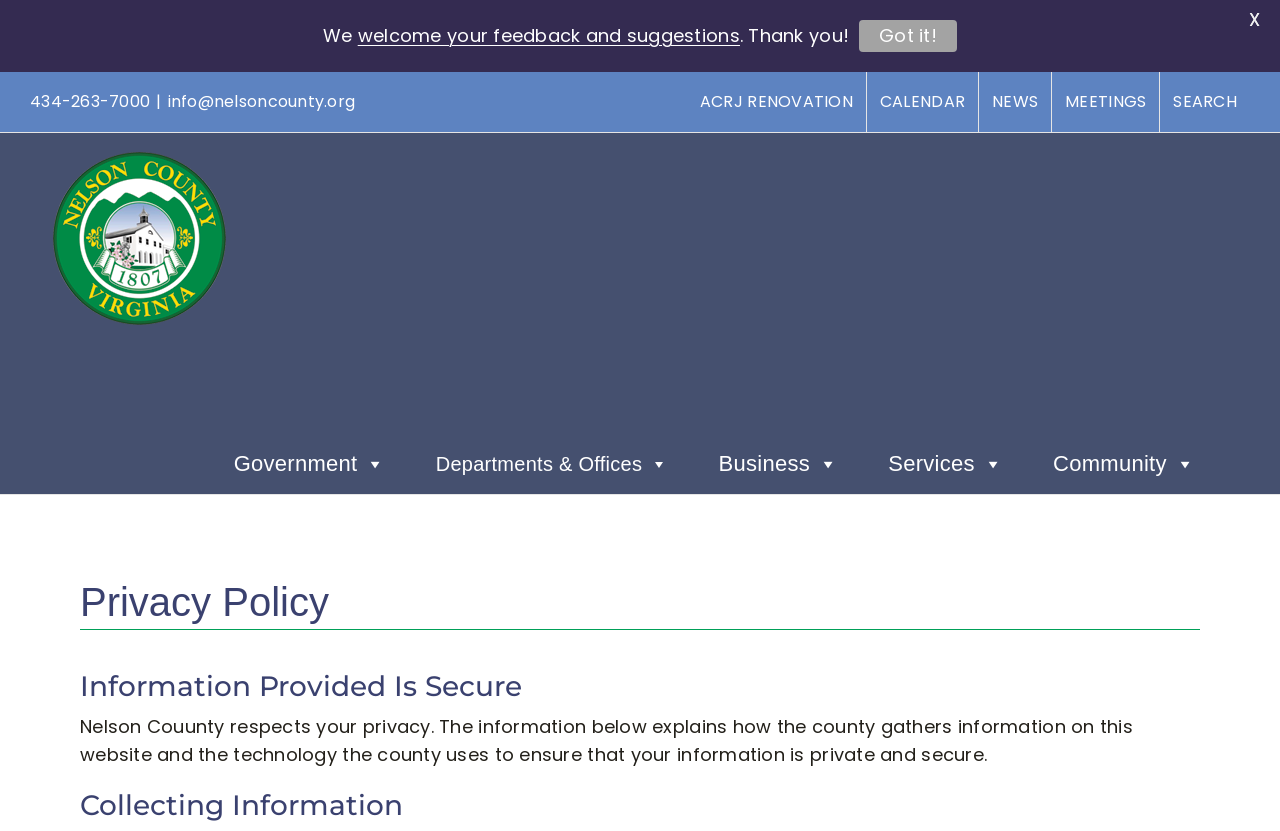Give the bounding box coordinates for the element described by: "welcome your feedback and suggestions".

[0.28, 0.028, 0.578, 0.058]